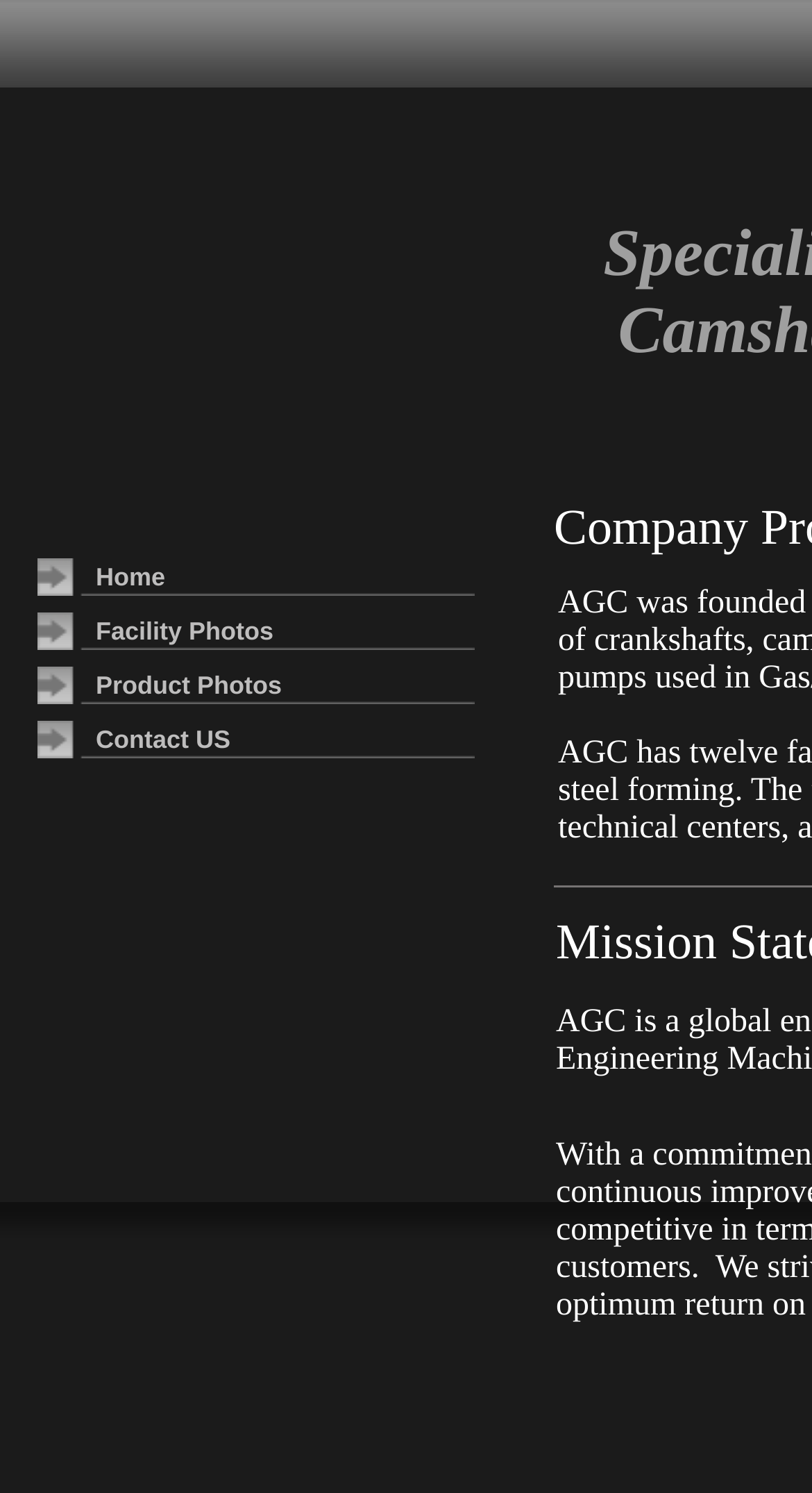Can you find the bounding box coordinates for the UI element given this description: "Home"? Provide the coordinates as four float numbers between 0 and 1: [left, top, right, bottom].

[0.046, 0.374, 0.585, 0.399]